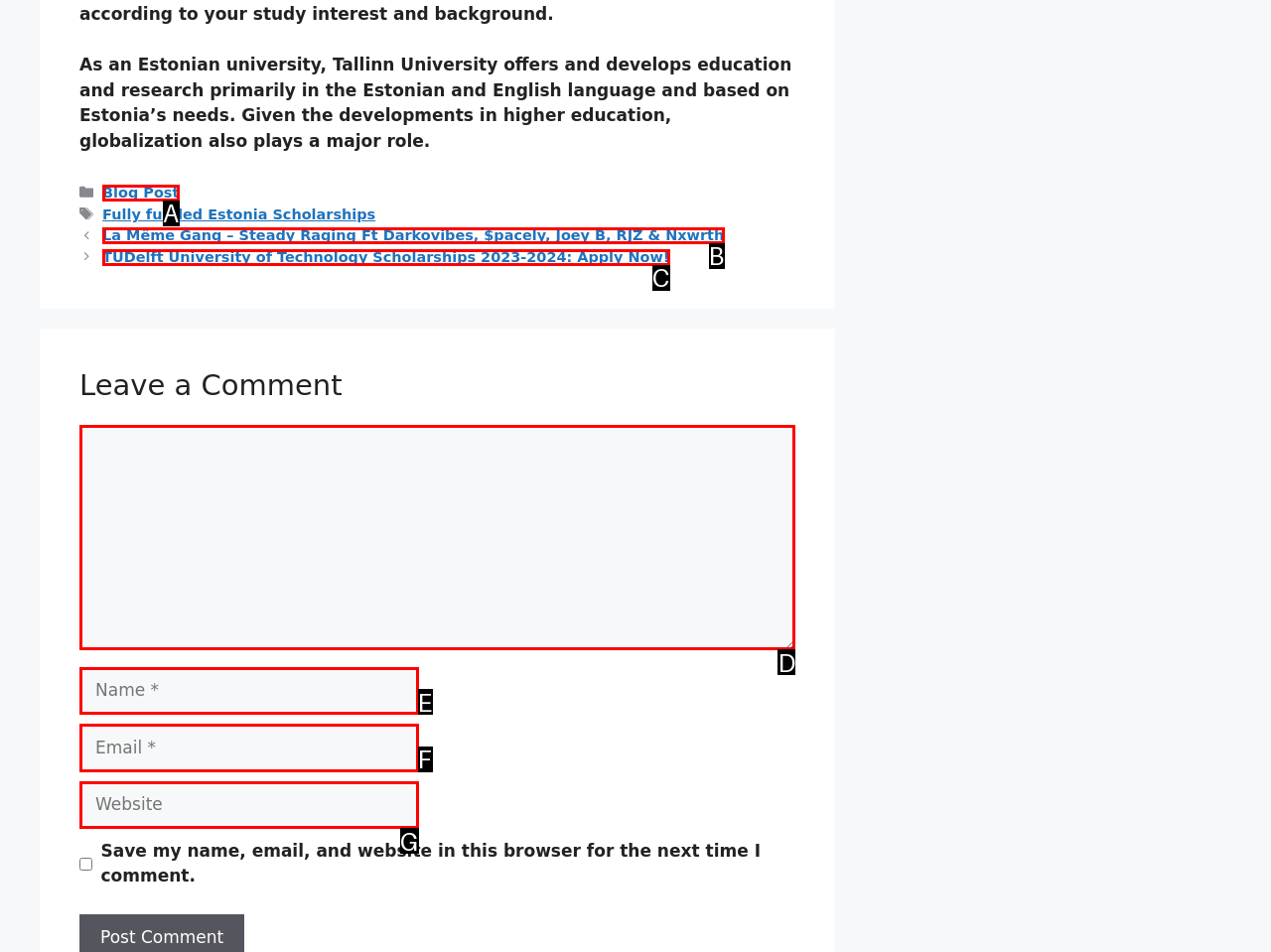Match the description to the correct option: parent_node: Comment name="email" placeholder="Email *"
Provide the letter of the matching option directly.

F